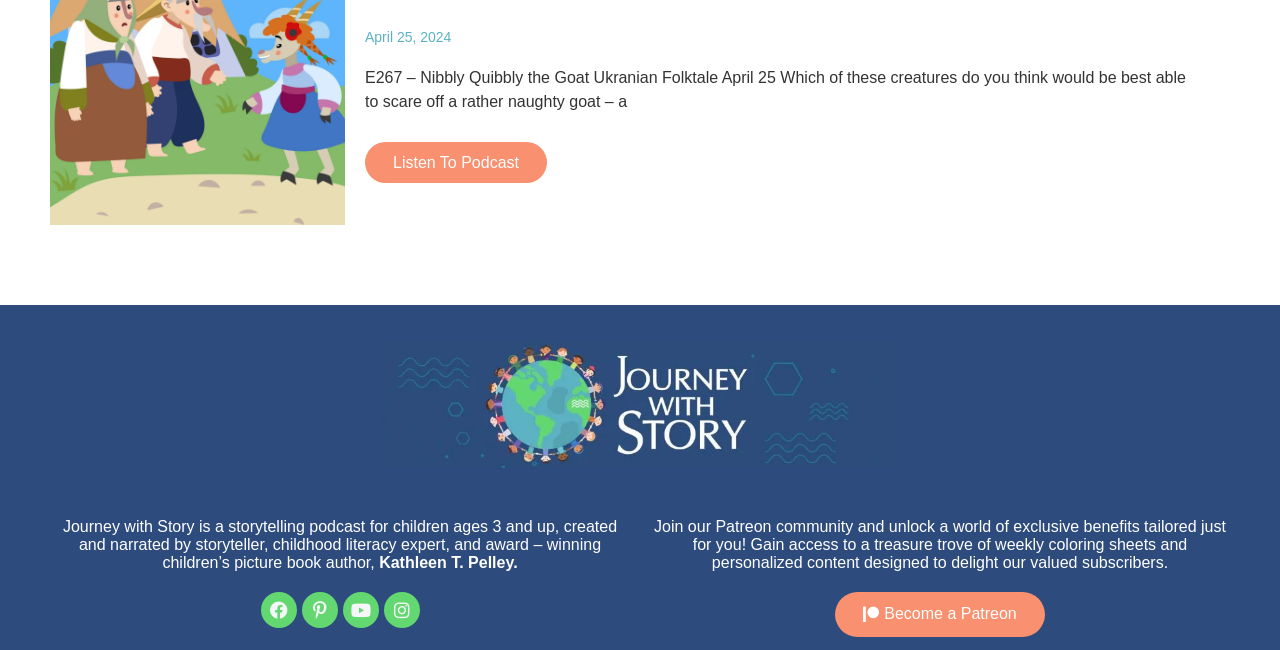For the following element description, predict the bounding box coordinates in the format (top-left x, top-left y, bottom-right x, bottom-right y). All values should be floating point numbers between 0 and 1. Description: Become a Patreon

[0.653, 0.911, 0.816, 0.98]